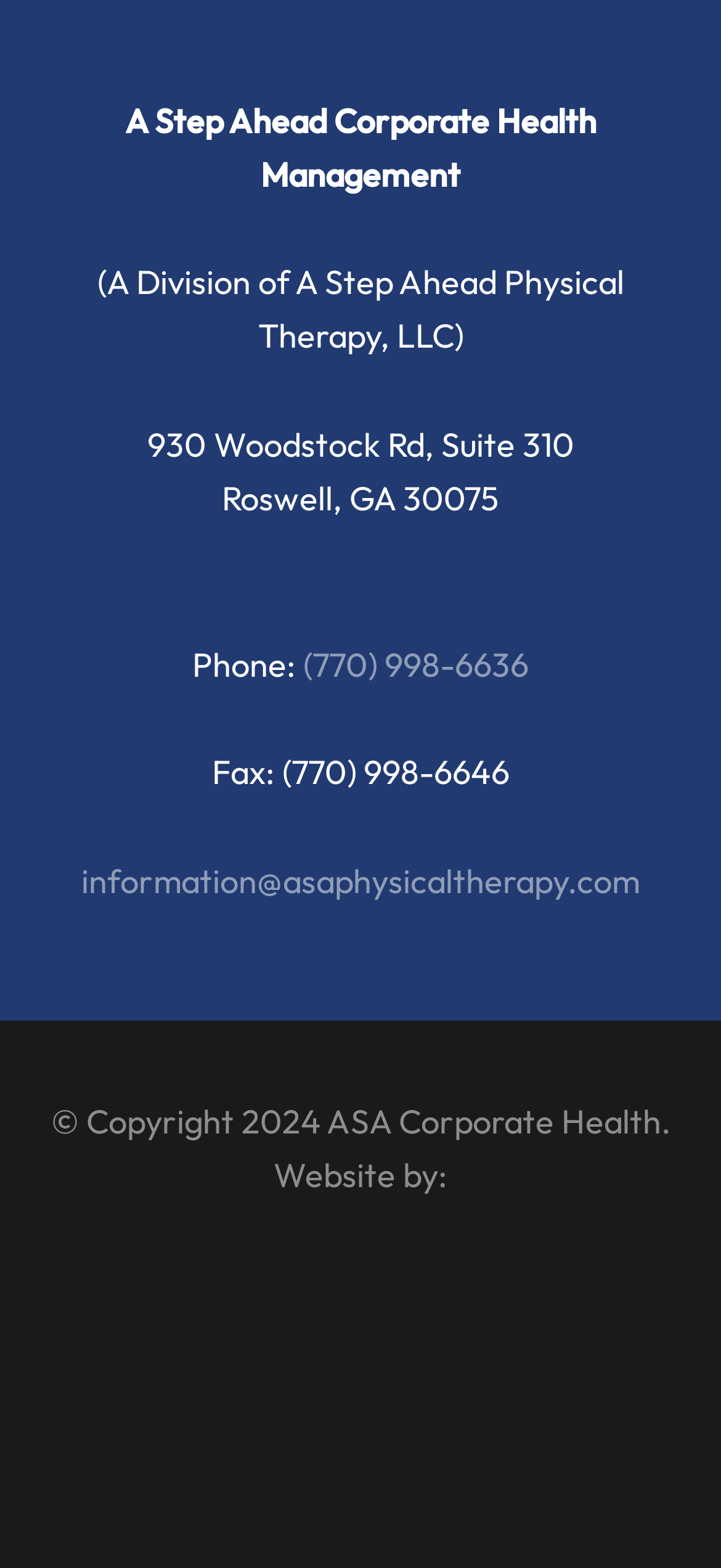Provide the bounding box for the UI element matching this description: "information@asaphysicaltherapy.com".

[0.113, 0.548, 0.887, 0.575]